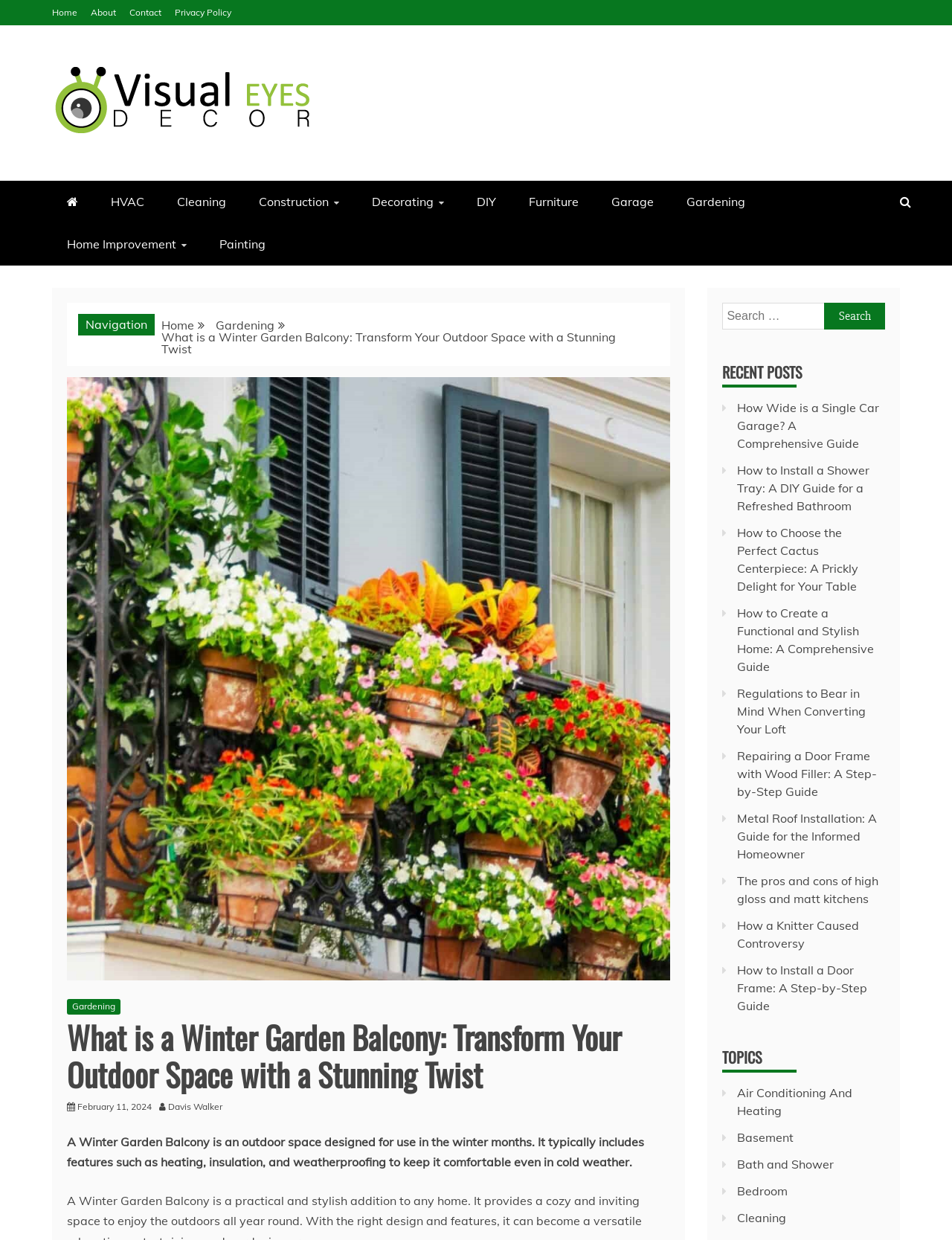Please give a one-word or short phrase response to the following question: 
What is the purpose of the search box?

To search for content